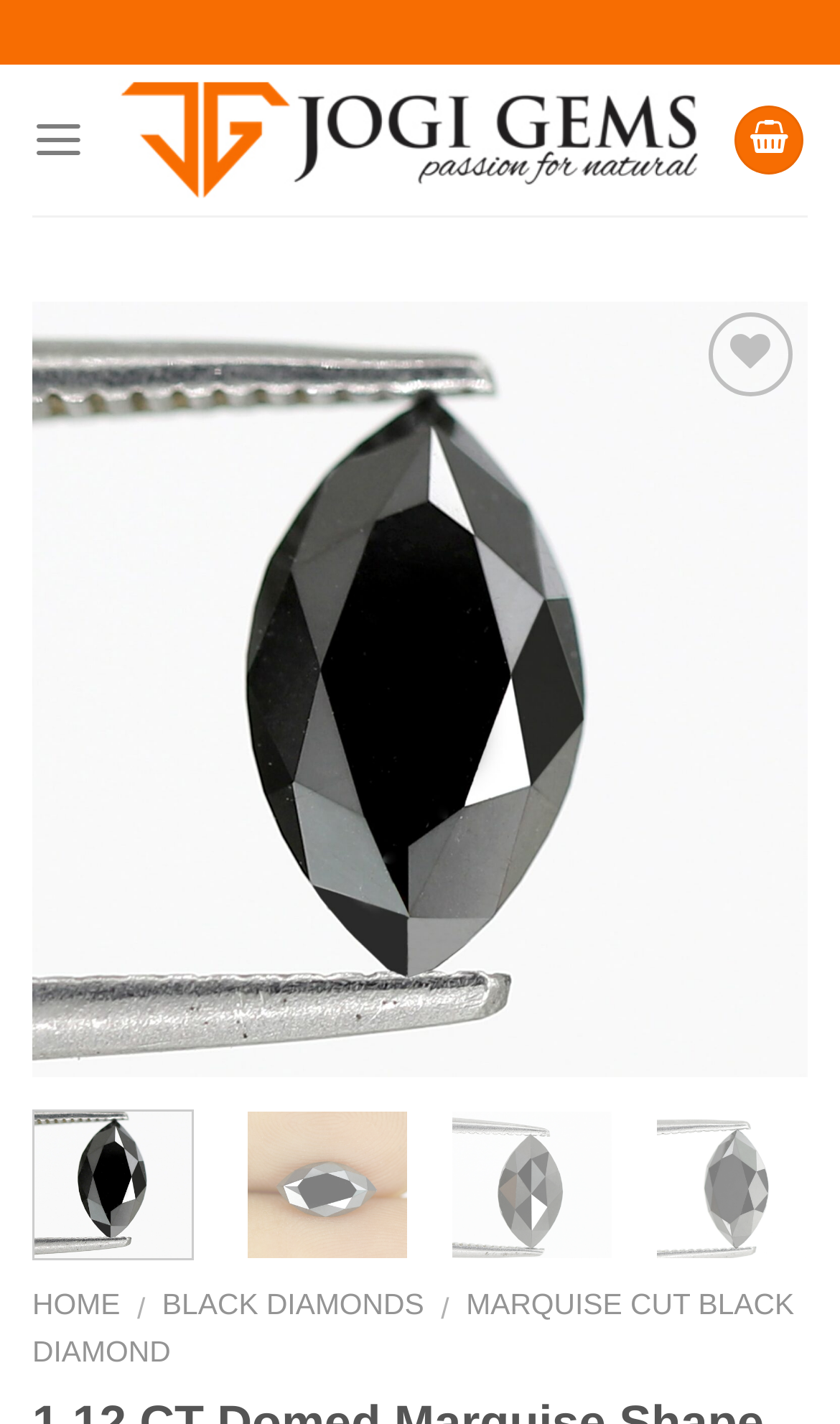Determine the bounding box coordinates of the section to be clicked to follow the instruction: "View Marquise Black Diamond details". The coordinates should be given as four float numbers between 0 and 1, formatted as [left, top, right, bottom].

[0.038, 0.471, 0.962, 0.497]